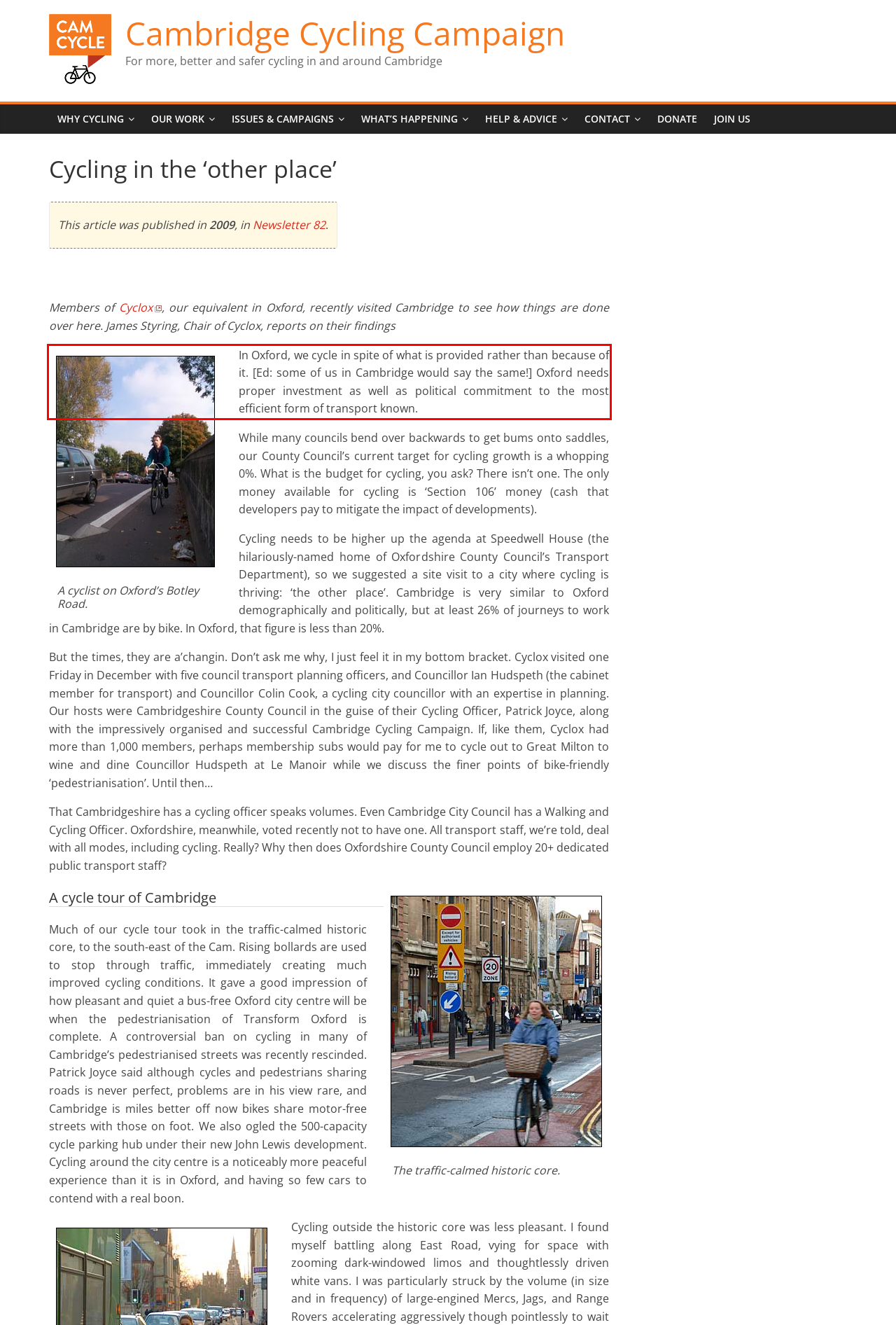Given the screenshot of a webpage, identify the red rectangle bounding box and recognize the text content inside it, generating the extracted text.

In Oxford, we cycle in spite of what is provided rather than because of it. [Ed: some of us in Cambridge would say the same!] Oxford needs proper investment as well as political commitment to the most efficient form of transport known.